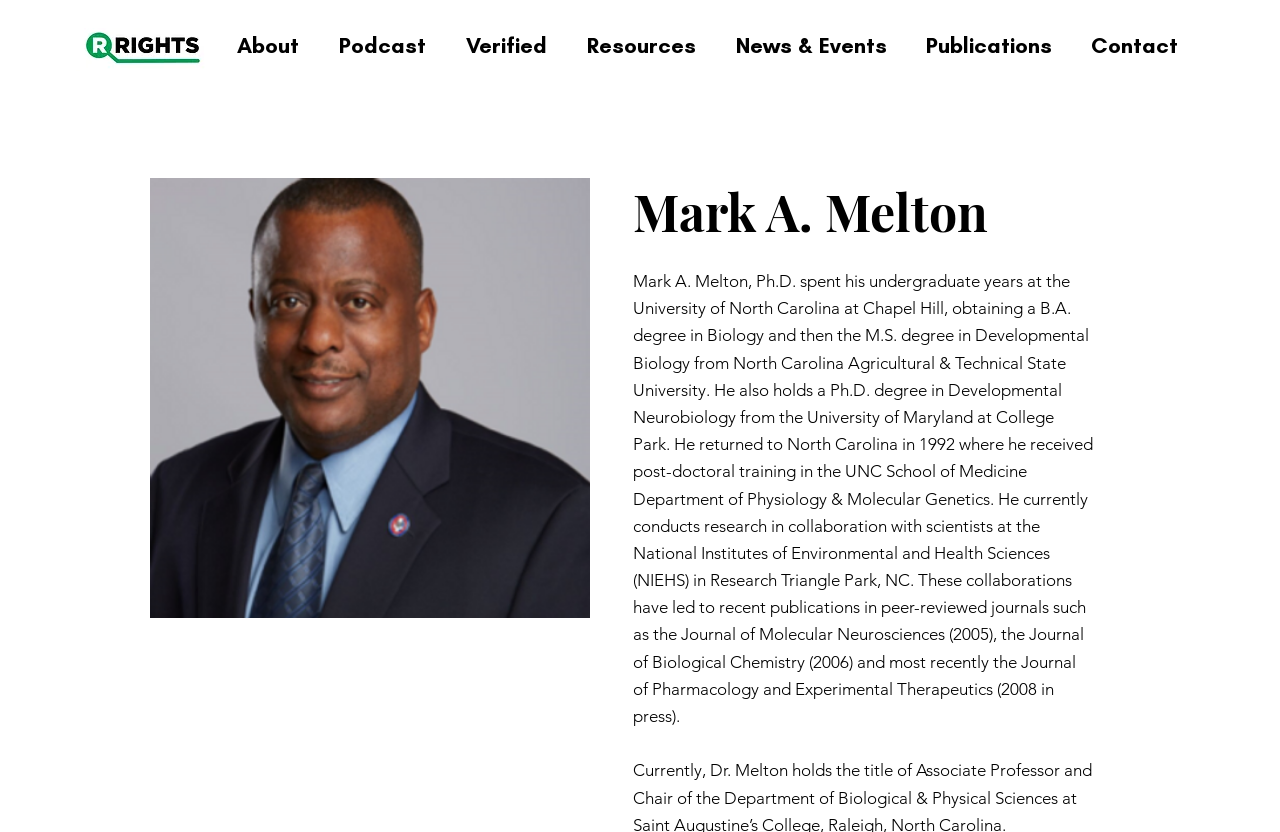Based on the element description "Publications", predict the bounding box coordinates of the UI element.

[0.708, 0.025, 0.837, 0.085]